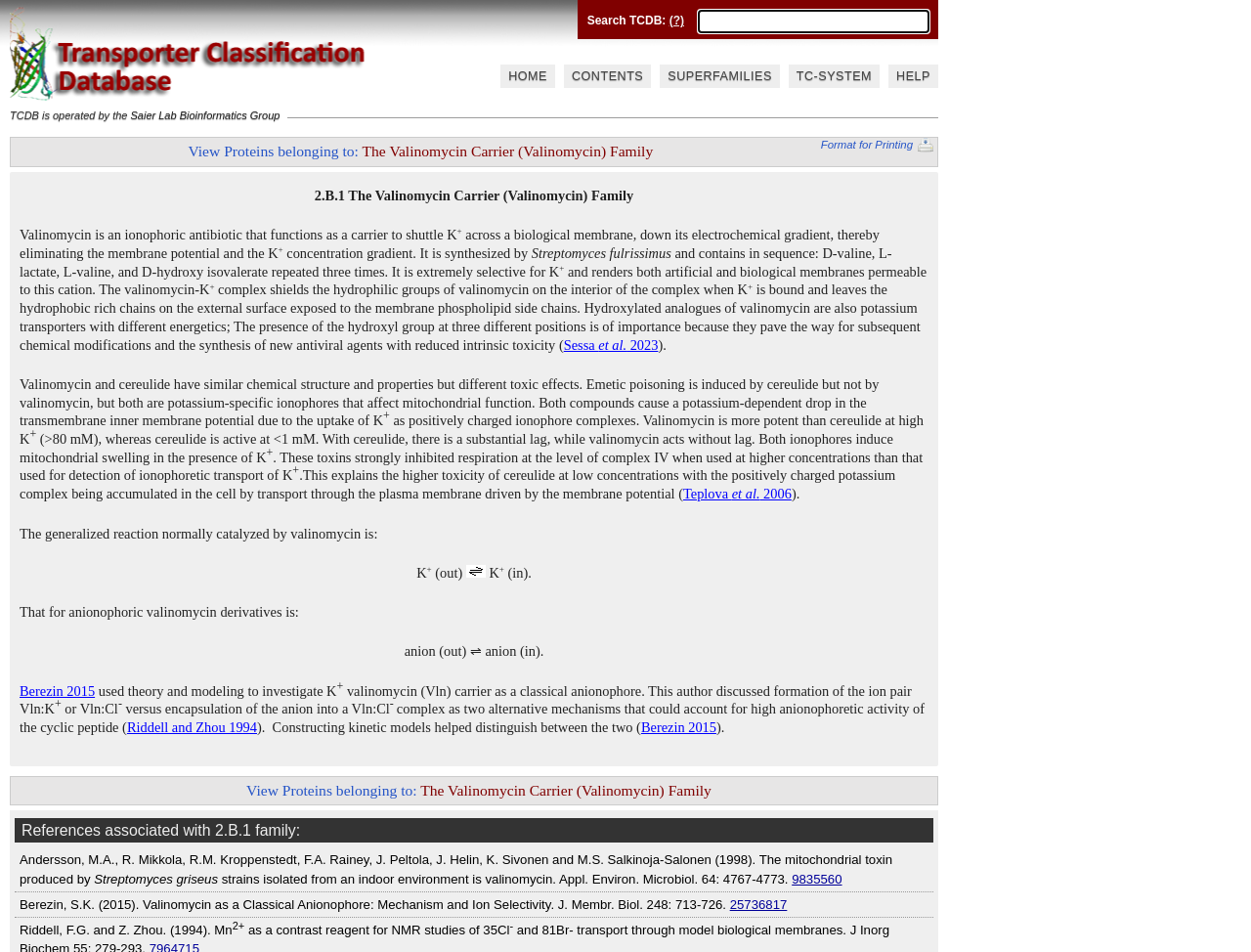Determine the bounding box coordinates for the area you should click to complete the following instruction: "View the Format for Printing".

[0.656, 0.144, 0.734, 0.161]